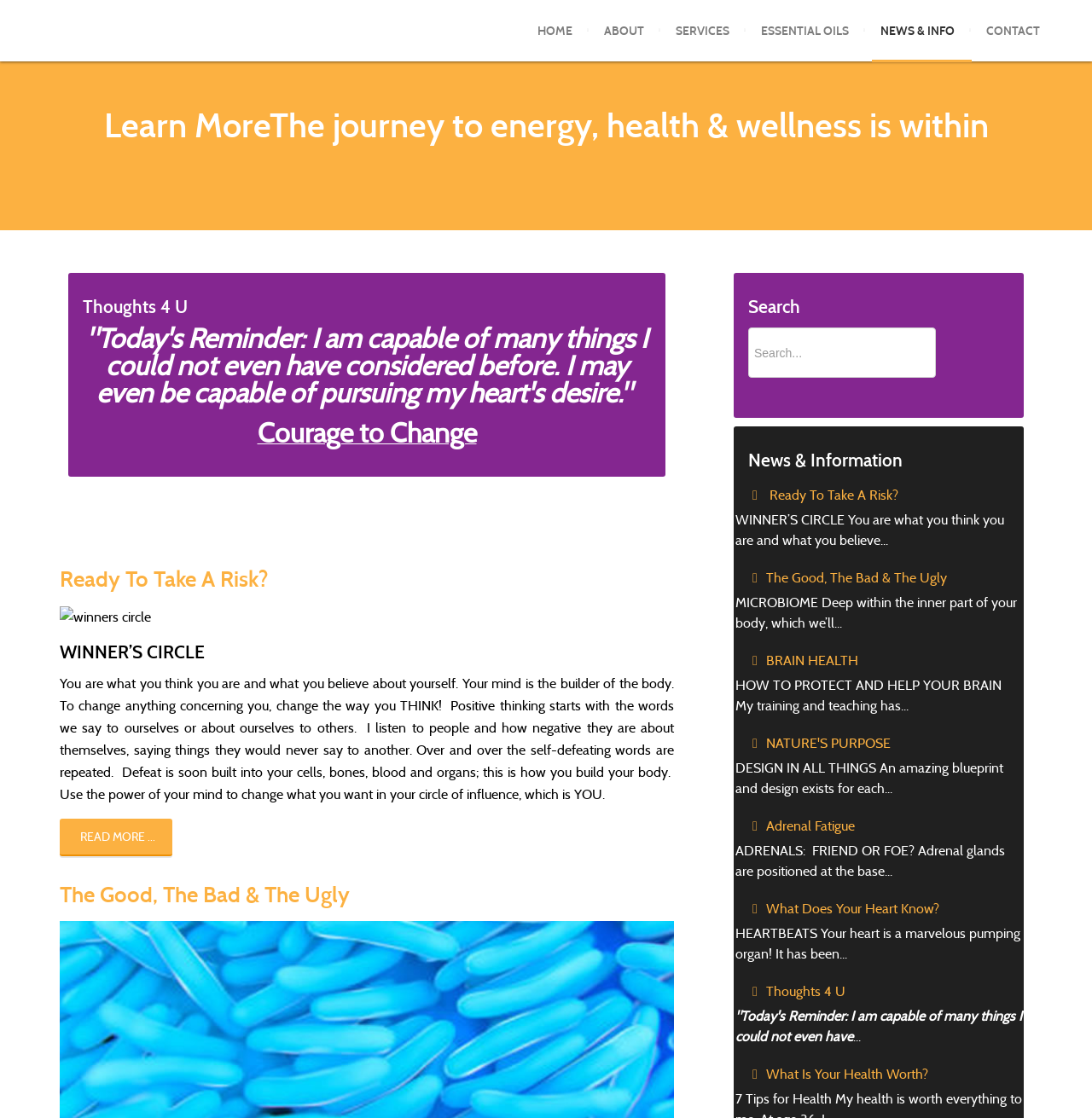Kindly determine the bounding box coordinates for the area that needs to be clicked to execute this instruction: "Visit the Somalia page".

None